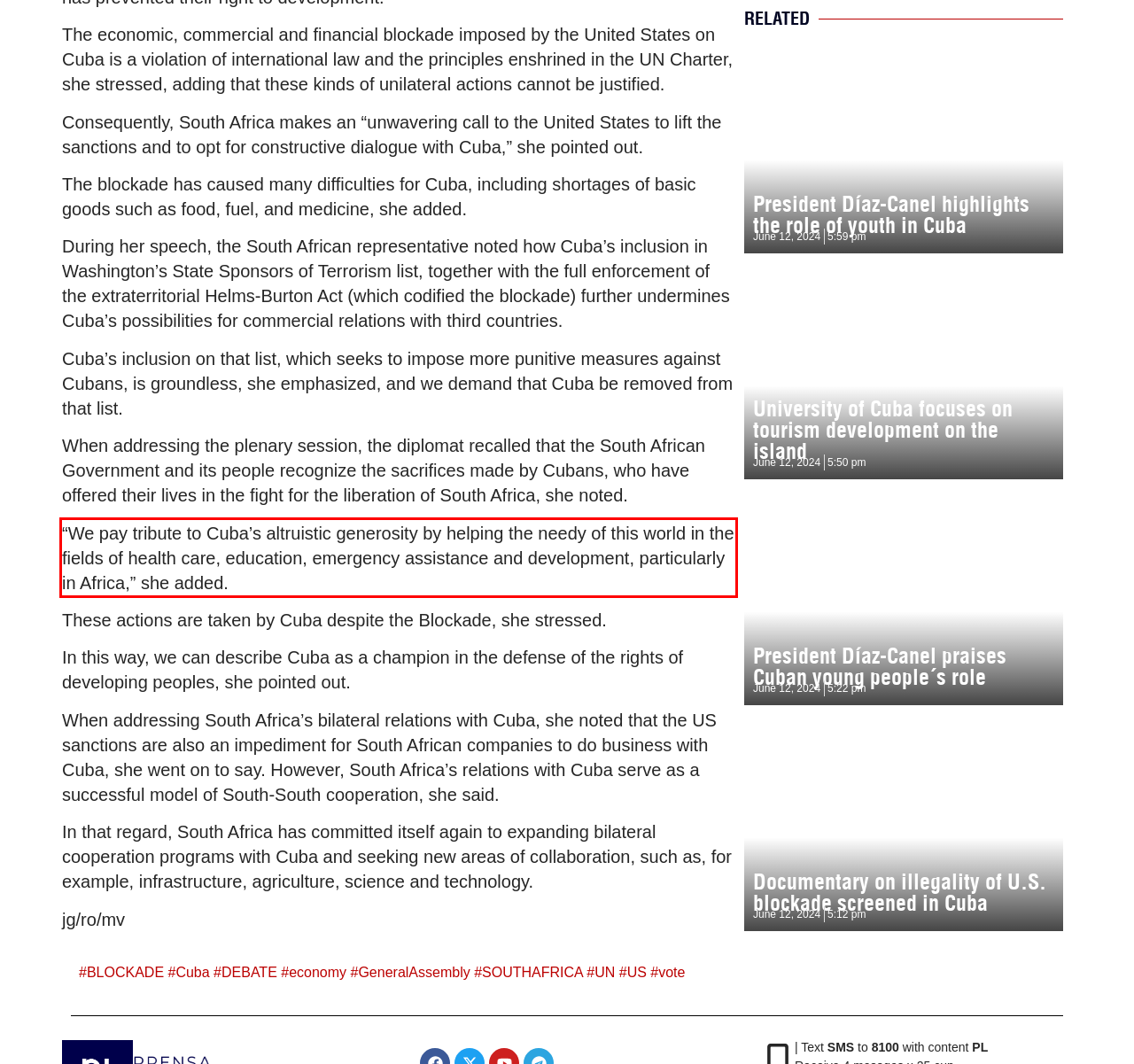Perform OCR on the text inside the red-bordered box in the provided screenshot and output the content.

“We pay tribute to Cuba’s altruistic generosity by helping the needy of this world in the fields of health care, education, emergency assistance and development, particularly in Africa,” she added.